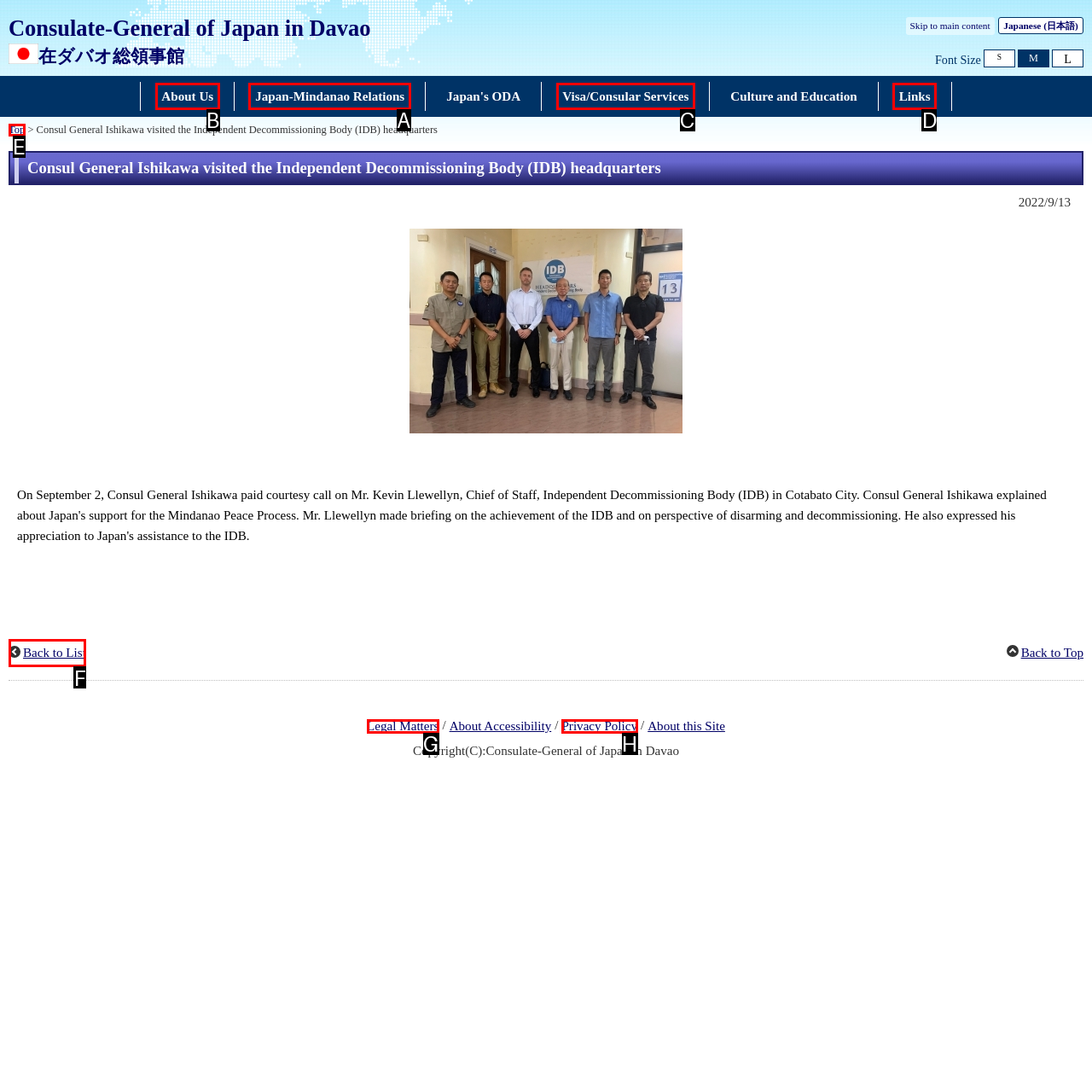Please indicate which HTML element should be clicked to fulfill the following task: View Japan-Mindanao Relations. Provide the letter of the selected option.

A